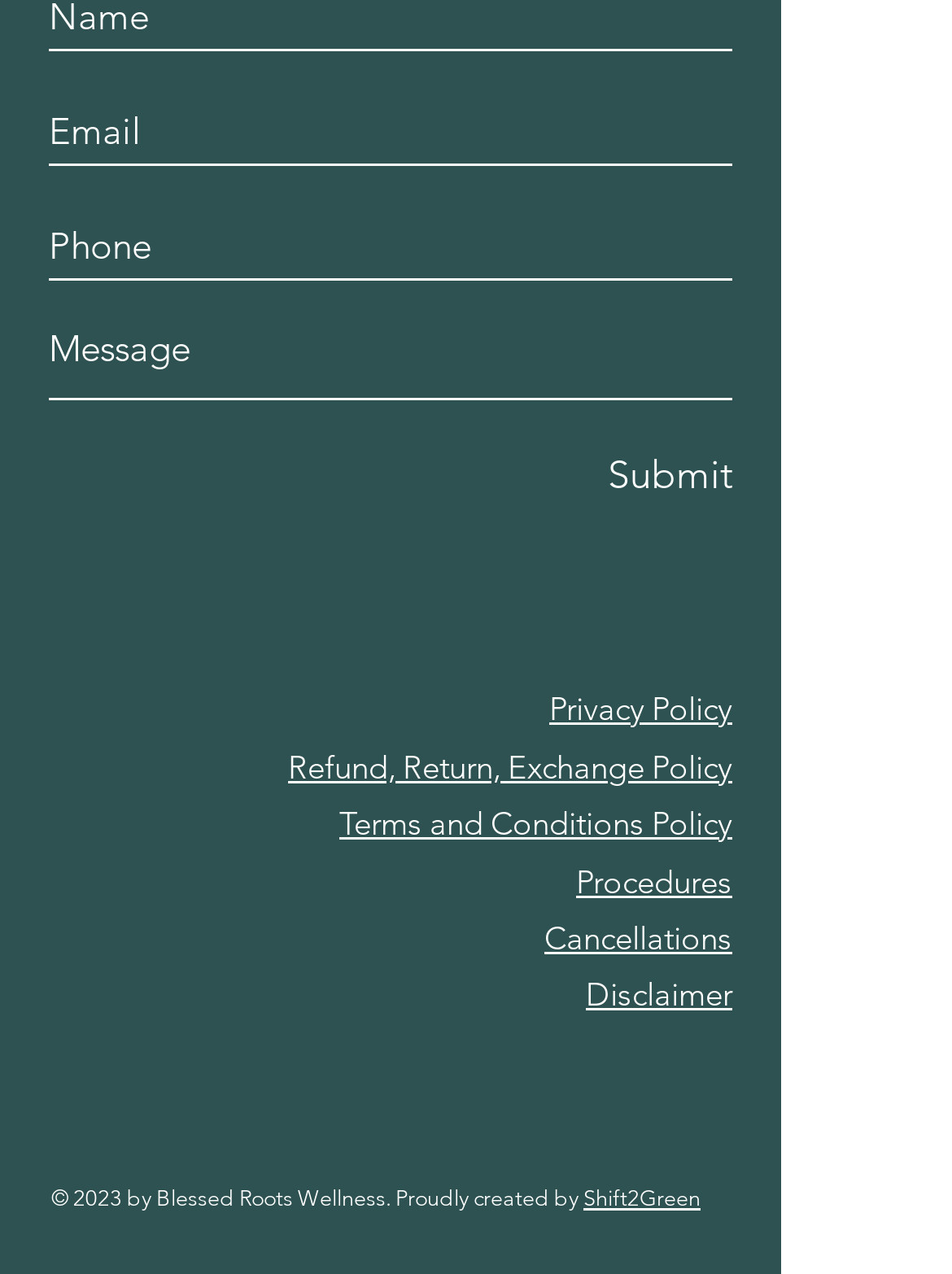Locate the bounding box coordinates of the item that should be clicked to fulfill the instruction: "Follow on Facebook".

[0.087, 0.829, 0.177, 0.896]